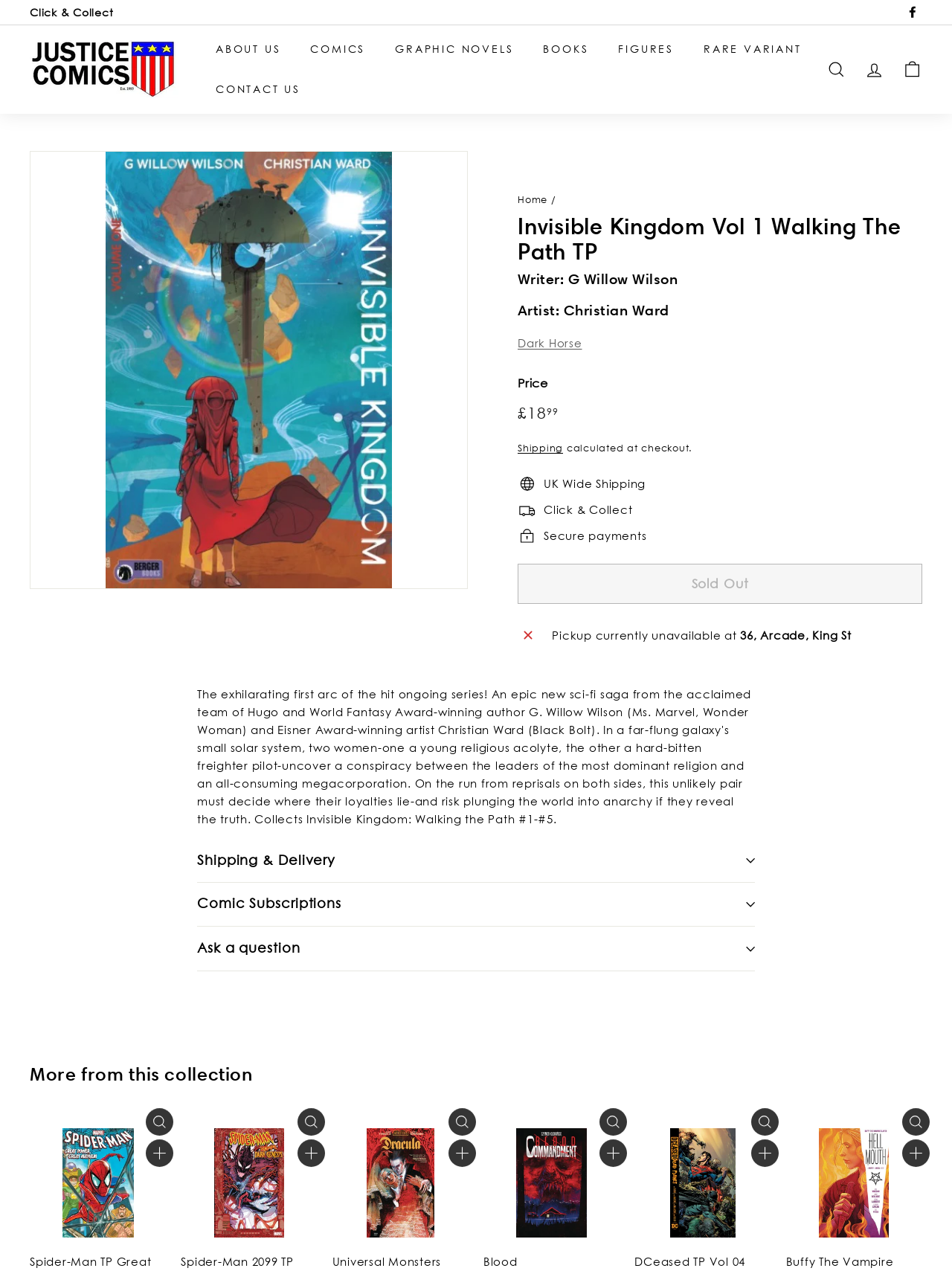Please determine the bounding box coordinates of the element's region to click in order to carry out the following instruction: "Add the product to cart". The coordinates should be four float numbers between 0 and 1, i.e., [left, top, right, bottom].

[0.153, 0.899, 0.182, 0.92]